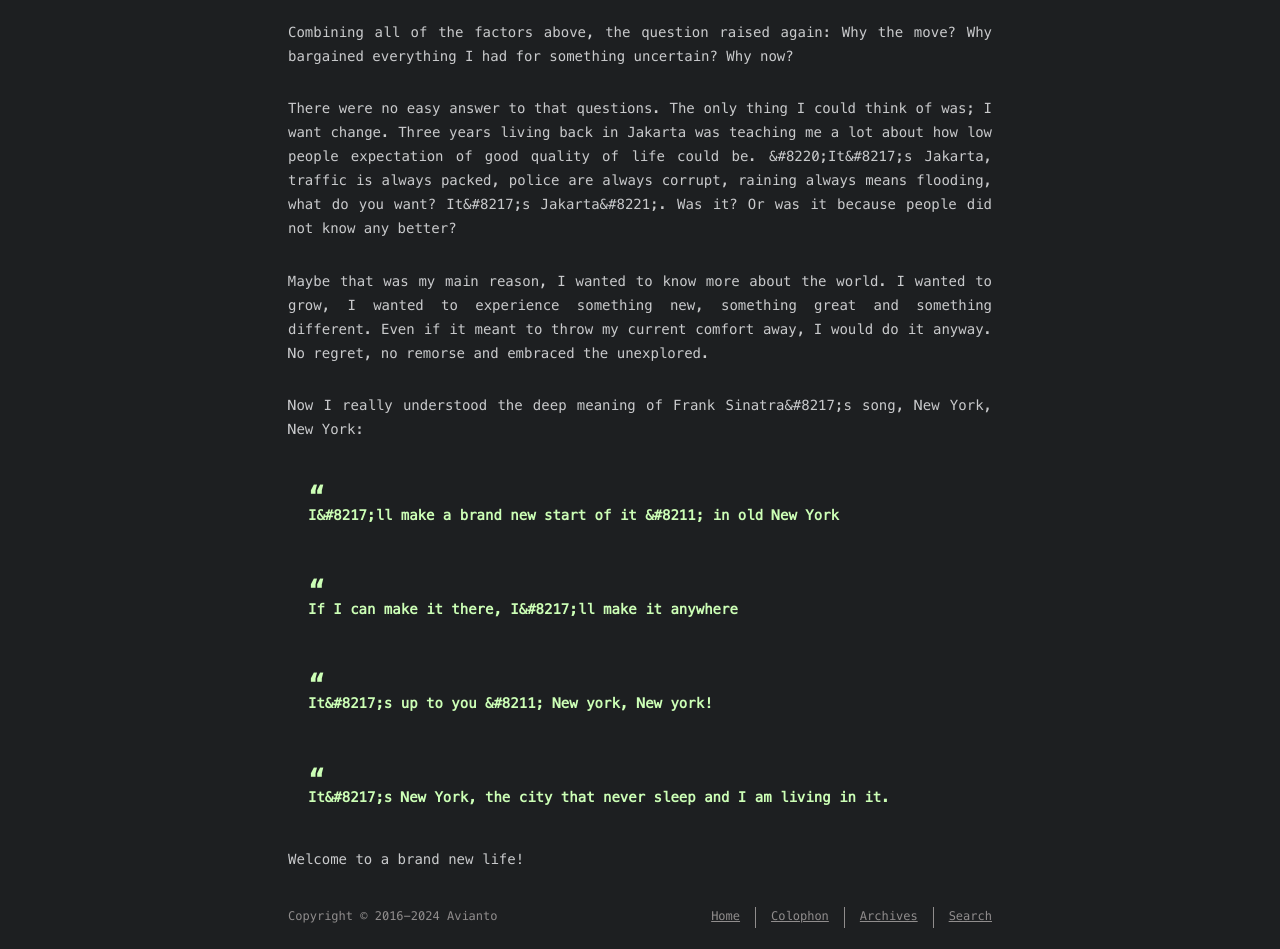What song is being referenced?
From the image, respond with a single word or phrase.

New York, New York